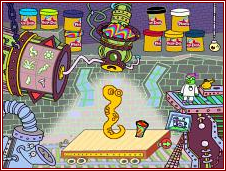What is the figure in the lab coat doing?
Analyze the screenshot and provide a detailed answer to the question.

A small figure in a lab coat, indicative of a creative engineer or scientist, monitors the assembly process, hinting at the imaginative possibilities that players can explore in the game.